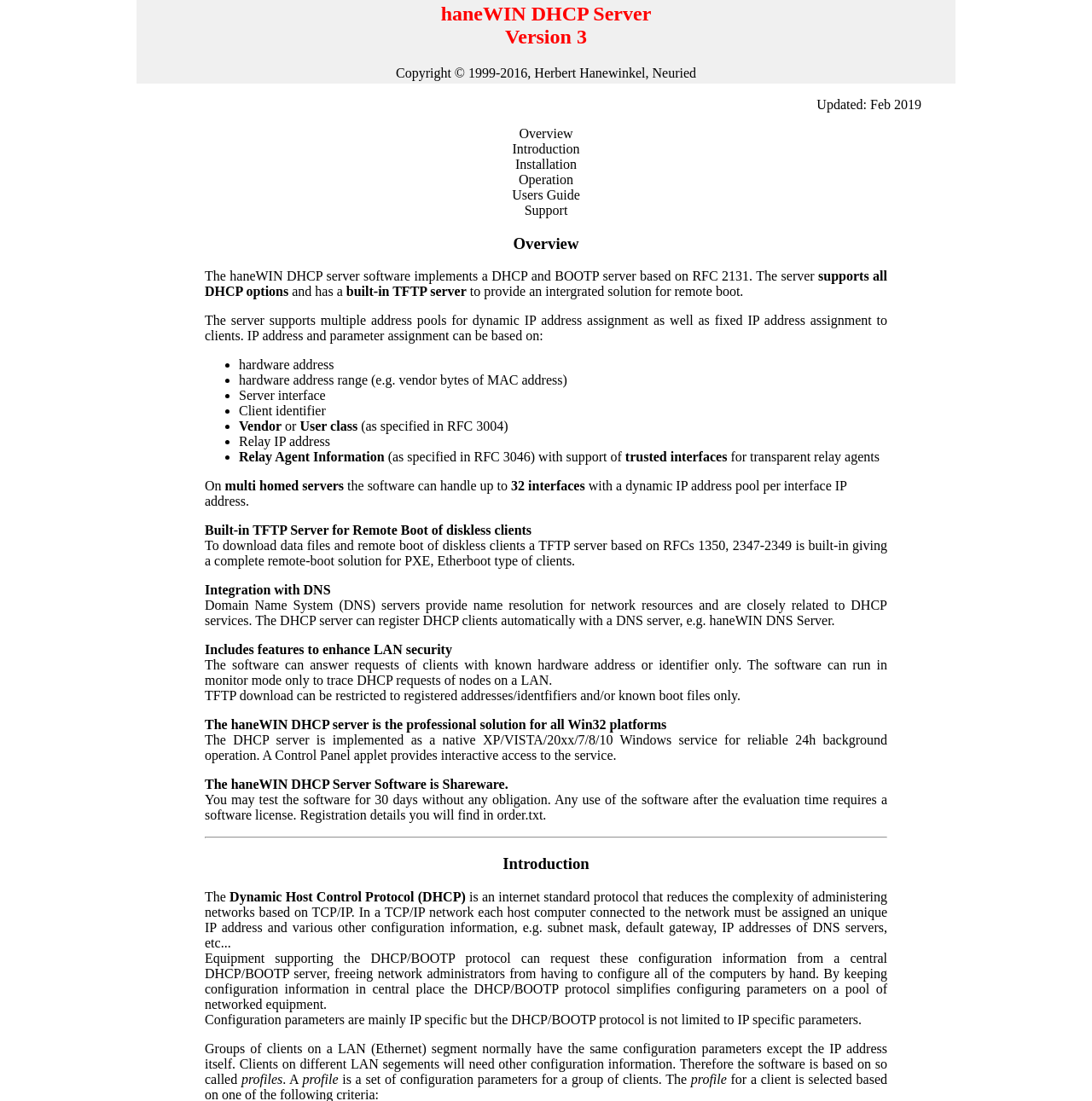What is the protocol used for name resolution in the network?
Based on the screenshot, respond with a single word or phrase.

DNS